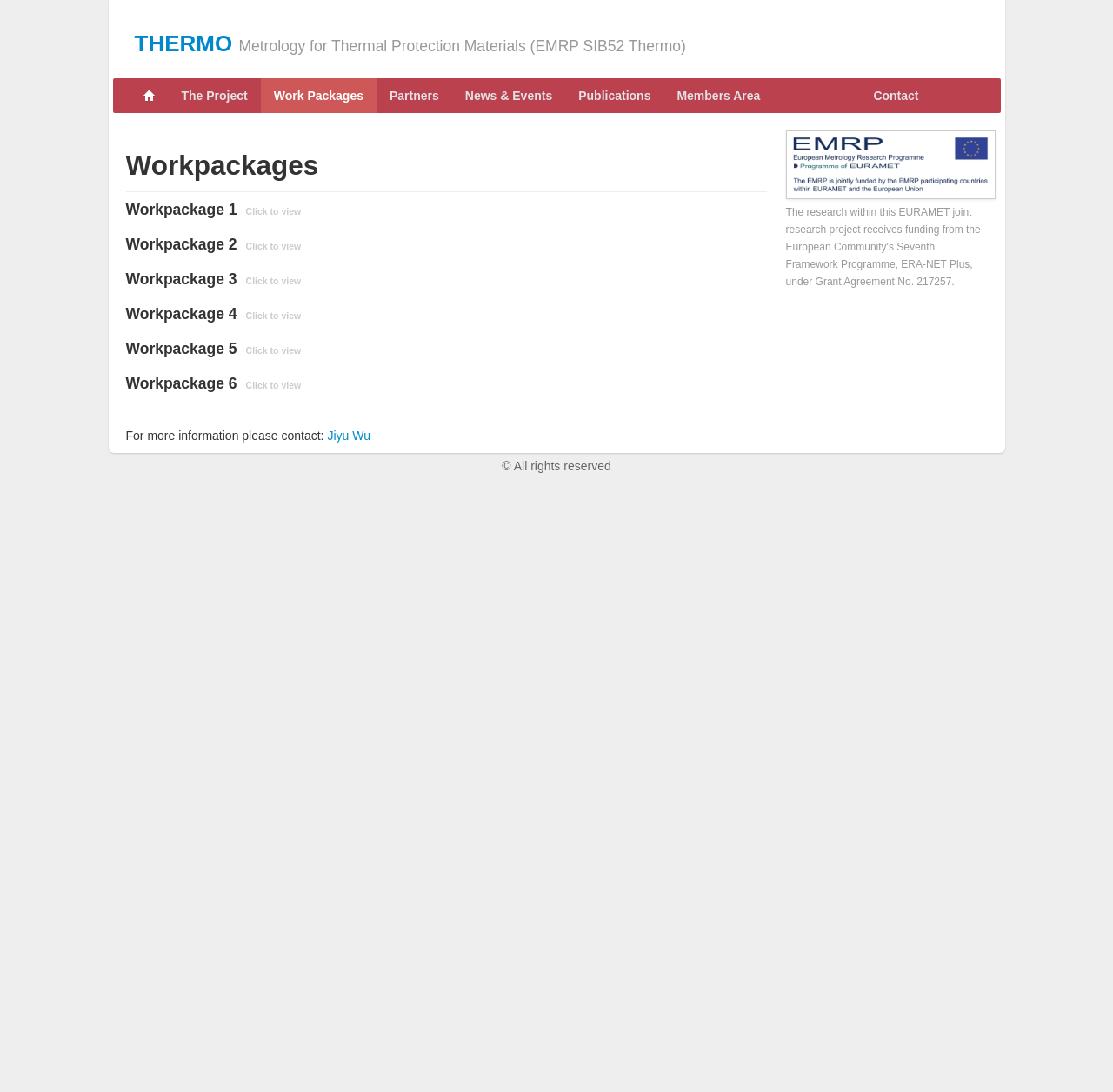What is the copyright statement?
Use the information from the image to give a detailed answer to the question.

The copyright statement '© All rights reserved' is located at the bottom of the webpage, indicating that all rights are reserved.